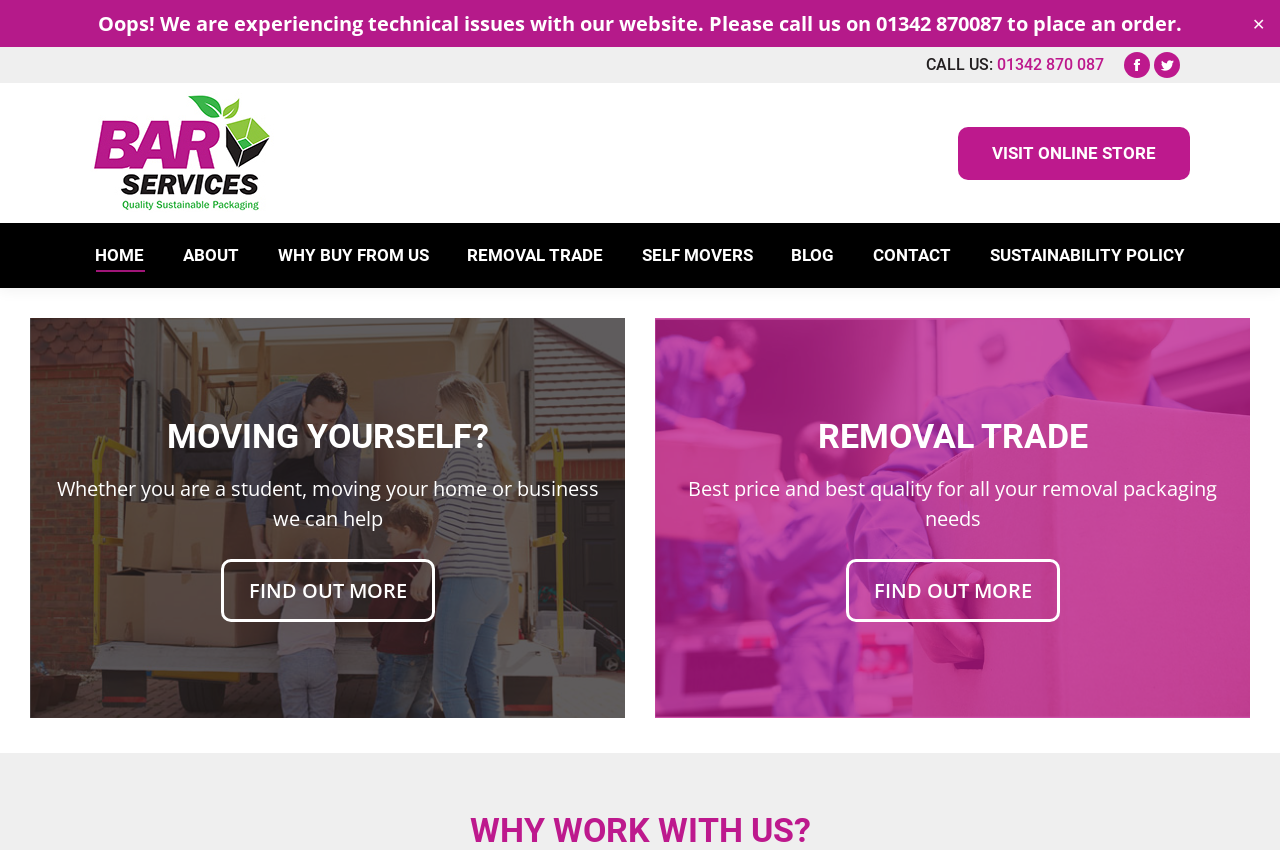Please find the bounding box coordinates of the element that must be clicked to perform the given instruction: "Learn more about self movers". The coordinates should be four float numbers from 0 to 1, i.e., [left, top, right, bottom].

[0.172, 0.658, 0.339, 0.732]